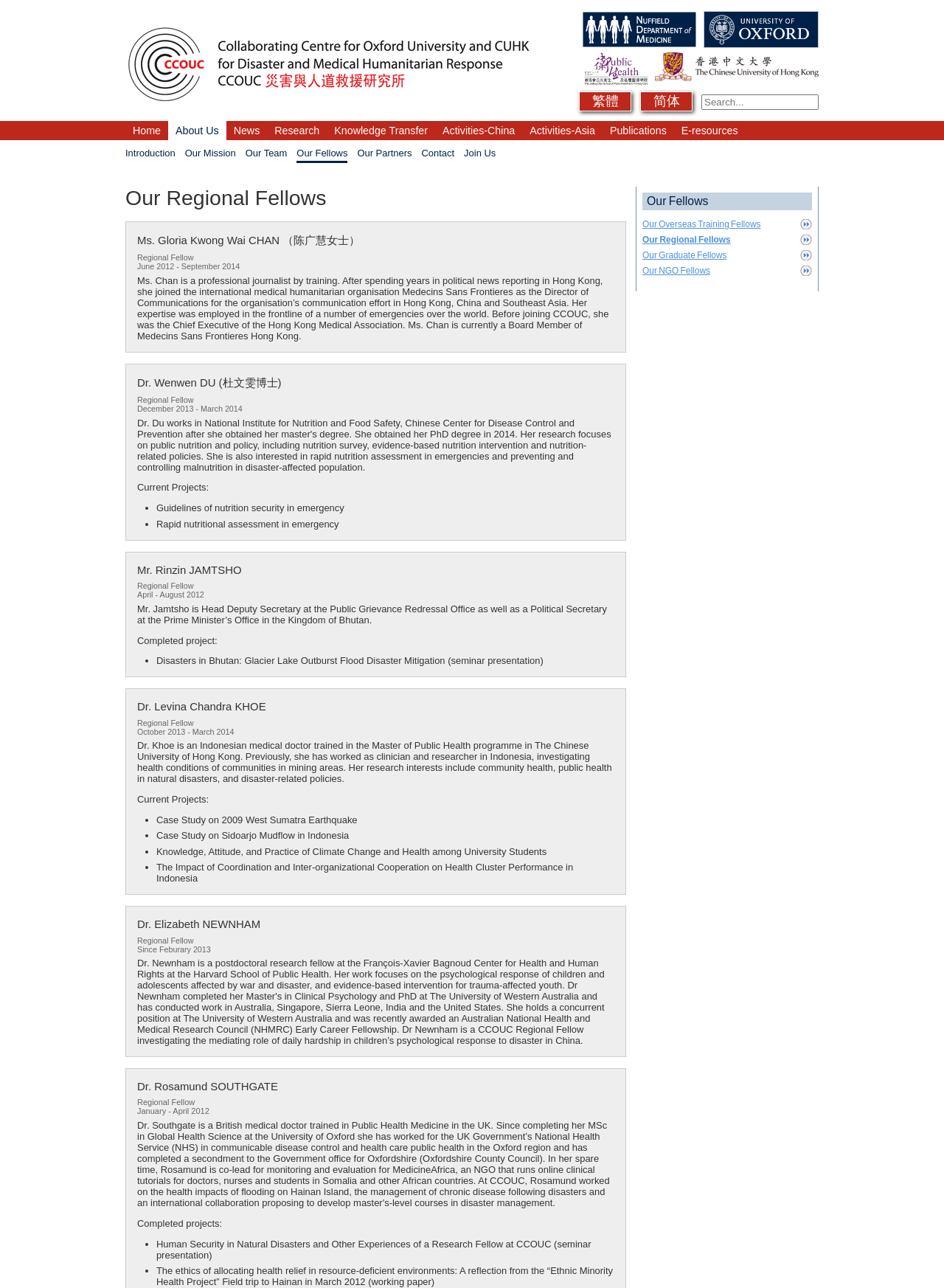Locate the bounding box coordinates of the clickable area to execute the instruction: "Learn about Dr. Wenwen DU". Provide the coordinates as four float numbers between 0 and 1, represented as [left, top, right, bottom].

[0.145, 0.292, 0.651, 0.303]